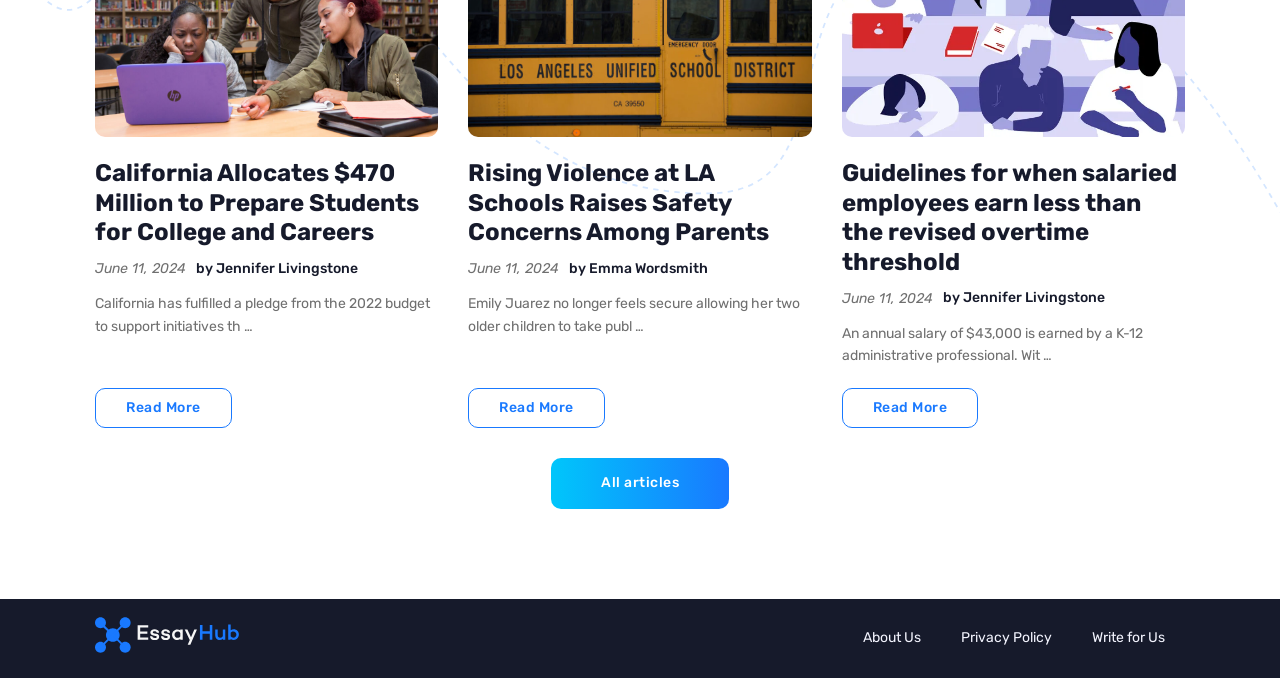Please identify the bounding box coordinates of the clickable region that I should interact with to perform the following instruction: "Browse all articles". The coordinates should be expressed as four float numbers between 0 and 1, i.e., [left, top, right, bottom].

[0.43, 0.676, 0.57, 0.751]